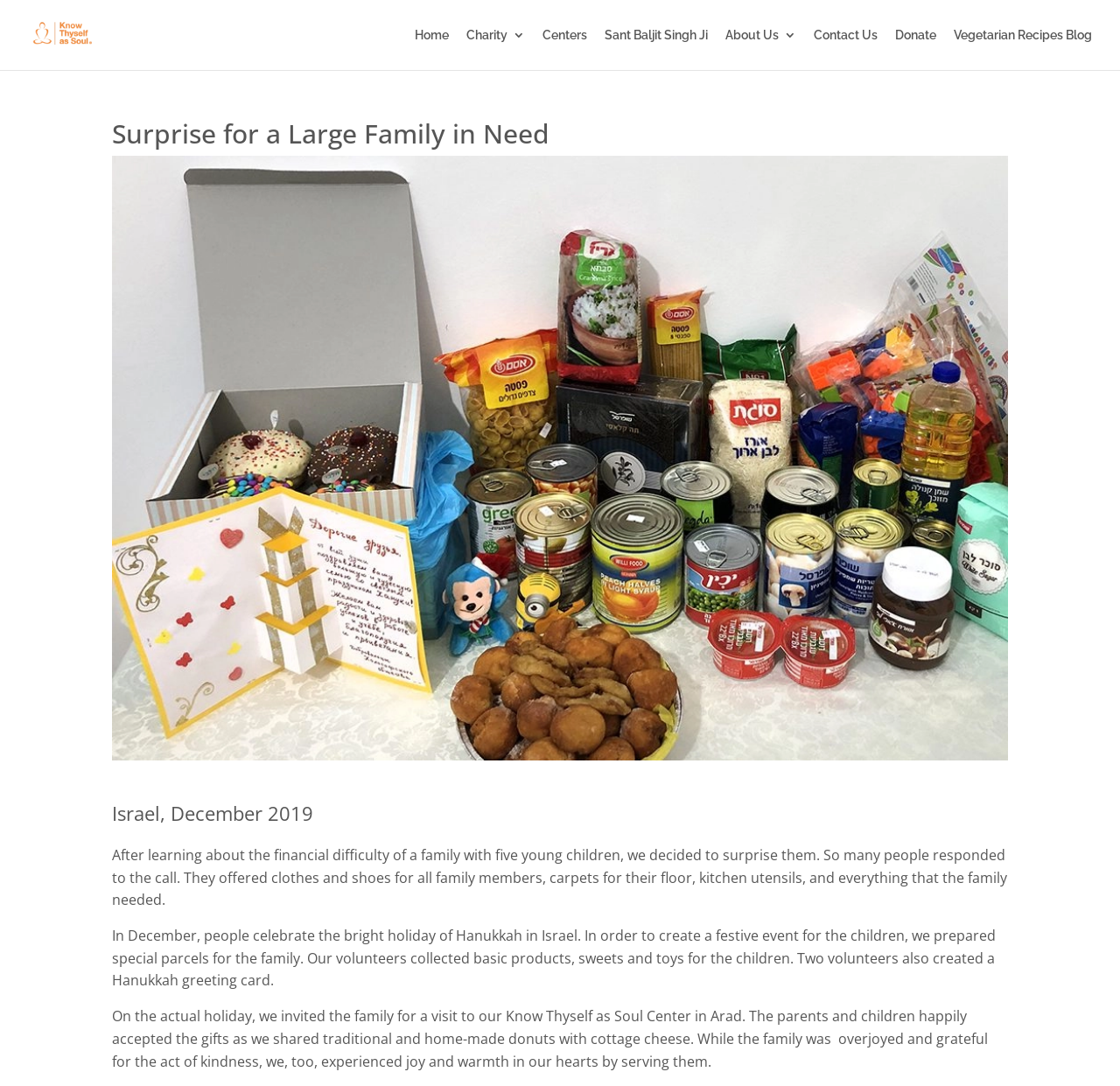Kindly provide the bounding box coordinates of the section you need to click on to fulfill the given instruction: "make a donation".

[0.799, 0.027, 0.836, 0.064]